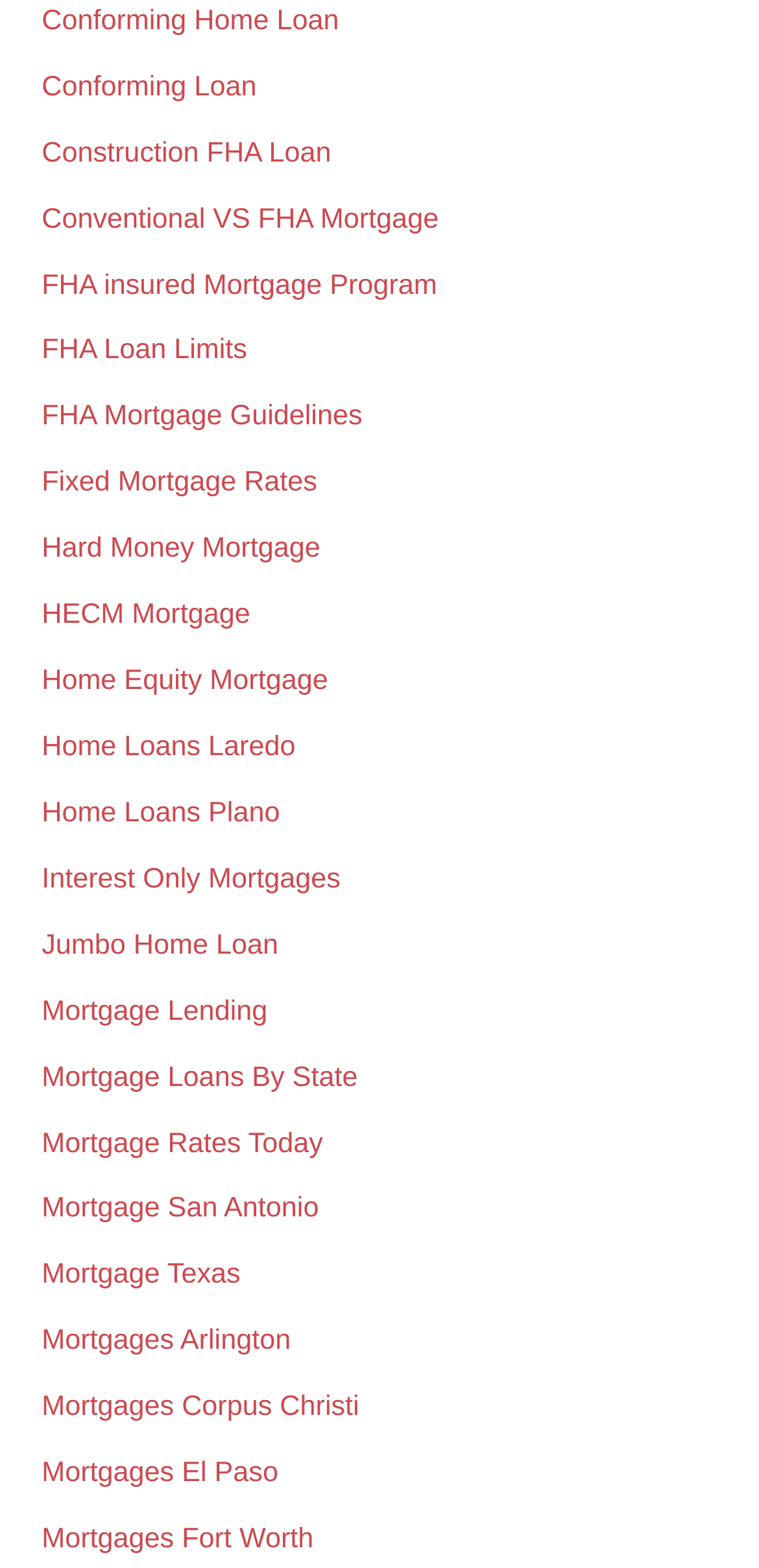Locate the bounding box coordinates of the area where you should click to accomplish the instruction: "Discover Mortgages Arlington".

[0.055, 0.846, 0.383, 0.865]